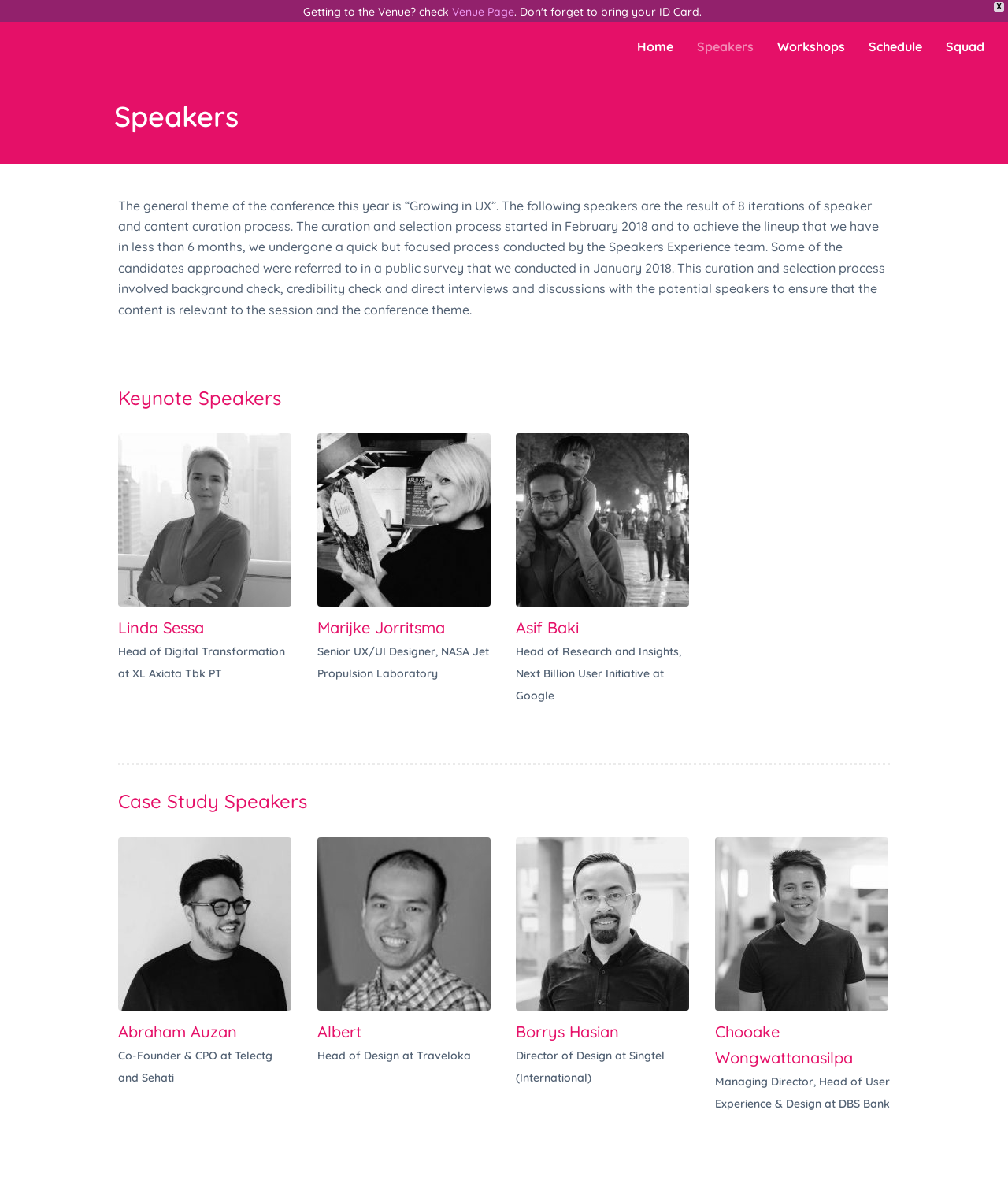What is the title of Marijke Jorritsma's position?
Using the image, give a concise answer in the form of a single word or short phrase.

Senior UX/UI Designer, NASA Jet Propulsion Laboratory